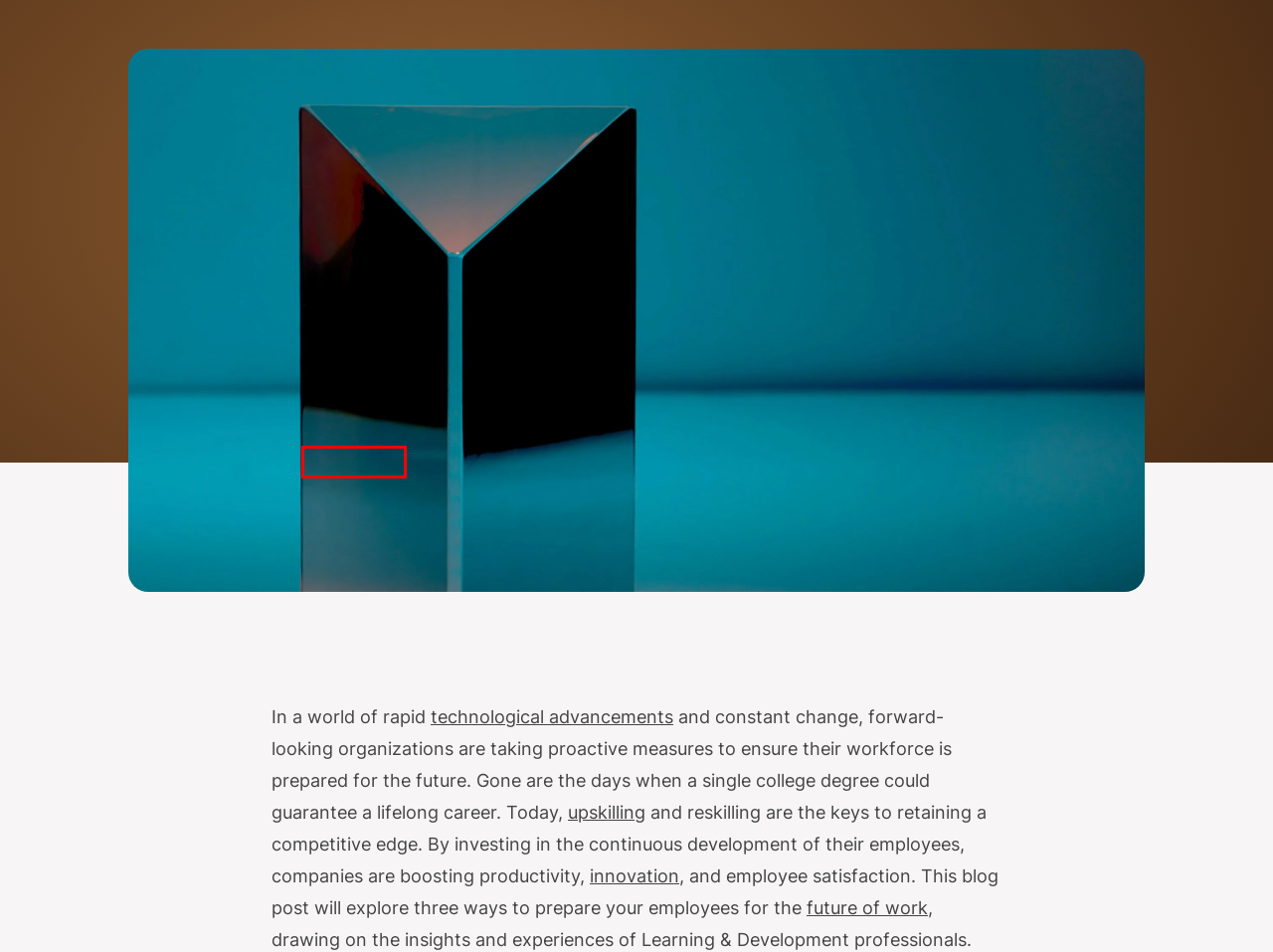Examine the screenshot of a webpage with a red bounding box around a specific UI element. Identify which webpage description best matches the new webpage that appears after clicking the element in the red bounding box. Here are the candidates:
A. Unleashing Leadership Potential: Transforming Your Organization From Within | Learnexus
B. How to Join Learnexus | Learnexus Help Center
C. Degreed Contractors On Learnexus | Learnexus
D. The Future Is Now: Technologies Revolutionizing The World Of Learning | Learnexus
E. Learnexus Blog | Learning & Development Strategies & Expert Perspectives | Learnexus
F. Learnexus Policies And Guidelines | Terms And Conditions | Learnexus
G. Crafting The Future Of Work: How To Make The Right Choices | Learnexus
H. LHQ Community | Learnexus

B